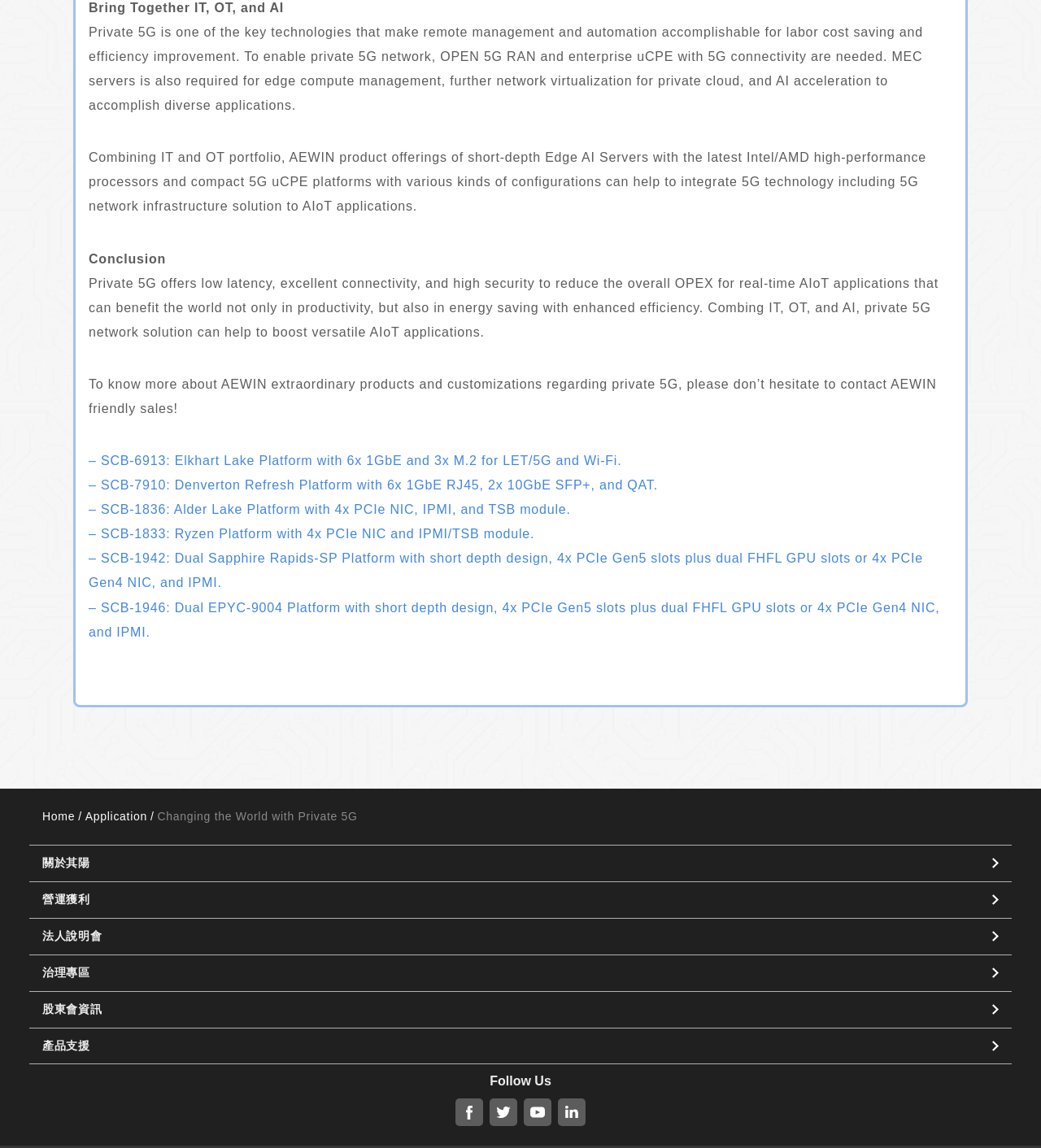Pinpoint the bounding box coordinates of the element you need to click to execute the following instruction: "Check the company's information". The bounding box should be represented by four float numbers between 0 and 1, in the format [left, top, right, bottom].

[0.041, 0.746, 0.087, 0.757]